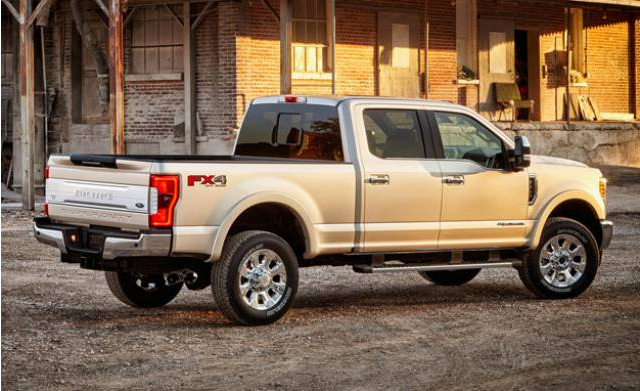Generate an in-depth description of the image you see.

The image showcases the 2017 Ford F-350, a robust and stylish heavy-duty truck. Seen from a rear angle, it highlights the vehicle's impressive exterior features, including its gleaming chrome wheels, bold rear lights, and distinctive FX4 off-road package emblem. The vehicle's design blends both functionality and luxury, making it an ideal choice for both work and recreation. The backdrop, with rustic buildings and gravel ground, emphasizes the truck’s rugged capabilities, showcasing its readiness for tough terrains and heavy towing tasks. With its powerful engine options, including a 6.7-liter turbo diesel V-8, the 2017 F-350 is engineered to deliver outstanding performance and high towing capacities.